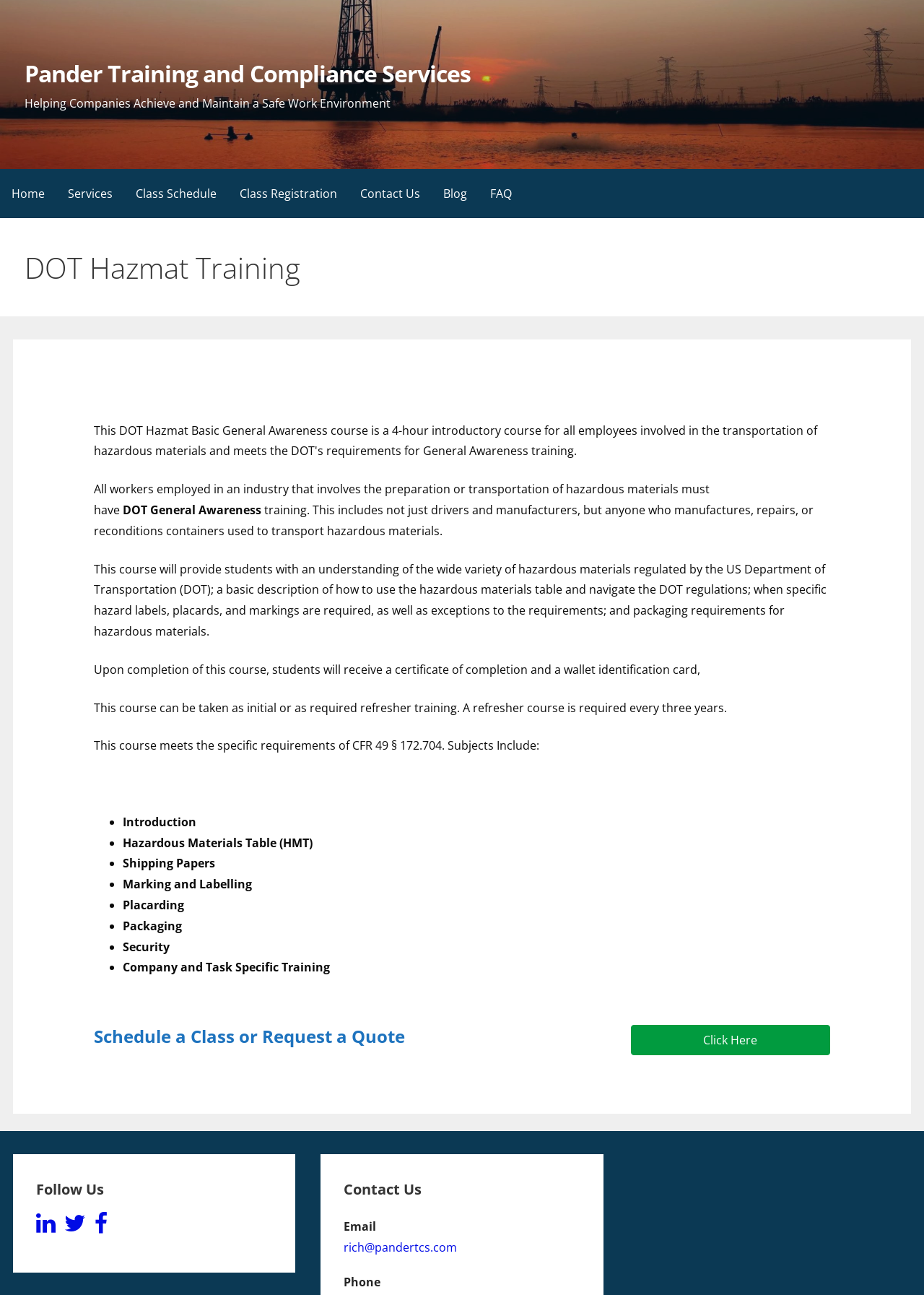Find the bounding box coordinates of the clickable region needed to perform the following instruction: "Click on Class Schedule". The coordinates should be provided as four float numbers between 0 and 1, i.e., [left, top, right, bottom].

[0.134, 0.131, 0.247, 0.168]